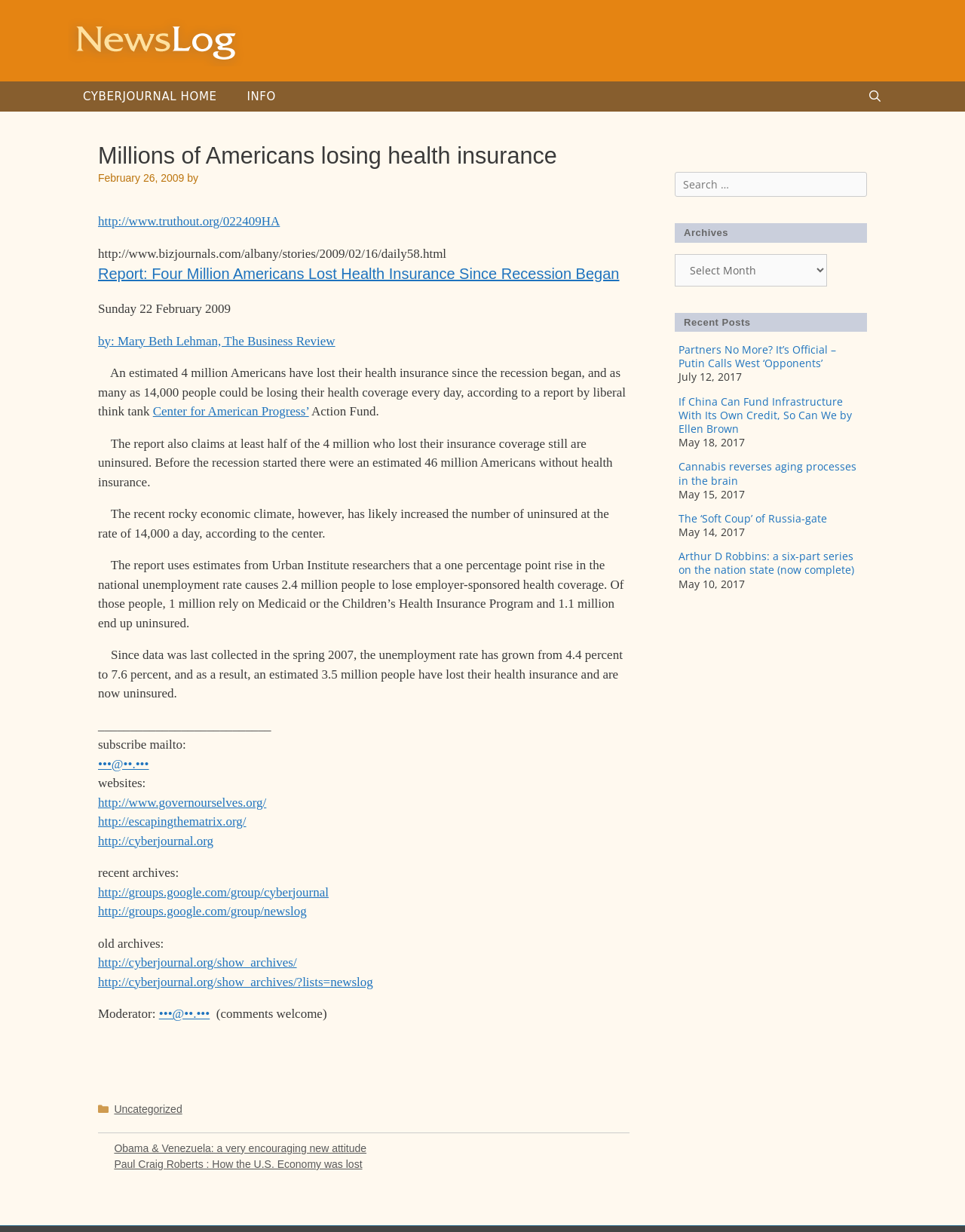How many Americans lost health insurance since the recession began?
Using the information from the image, provide a comprehensive answer to the question.

I found this information by reading the StaticText inside the article element, which states 'An estimated 4 million Americans have lost their health insurance since the recession began...'.